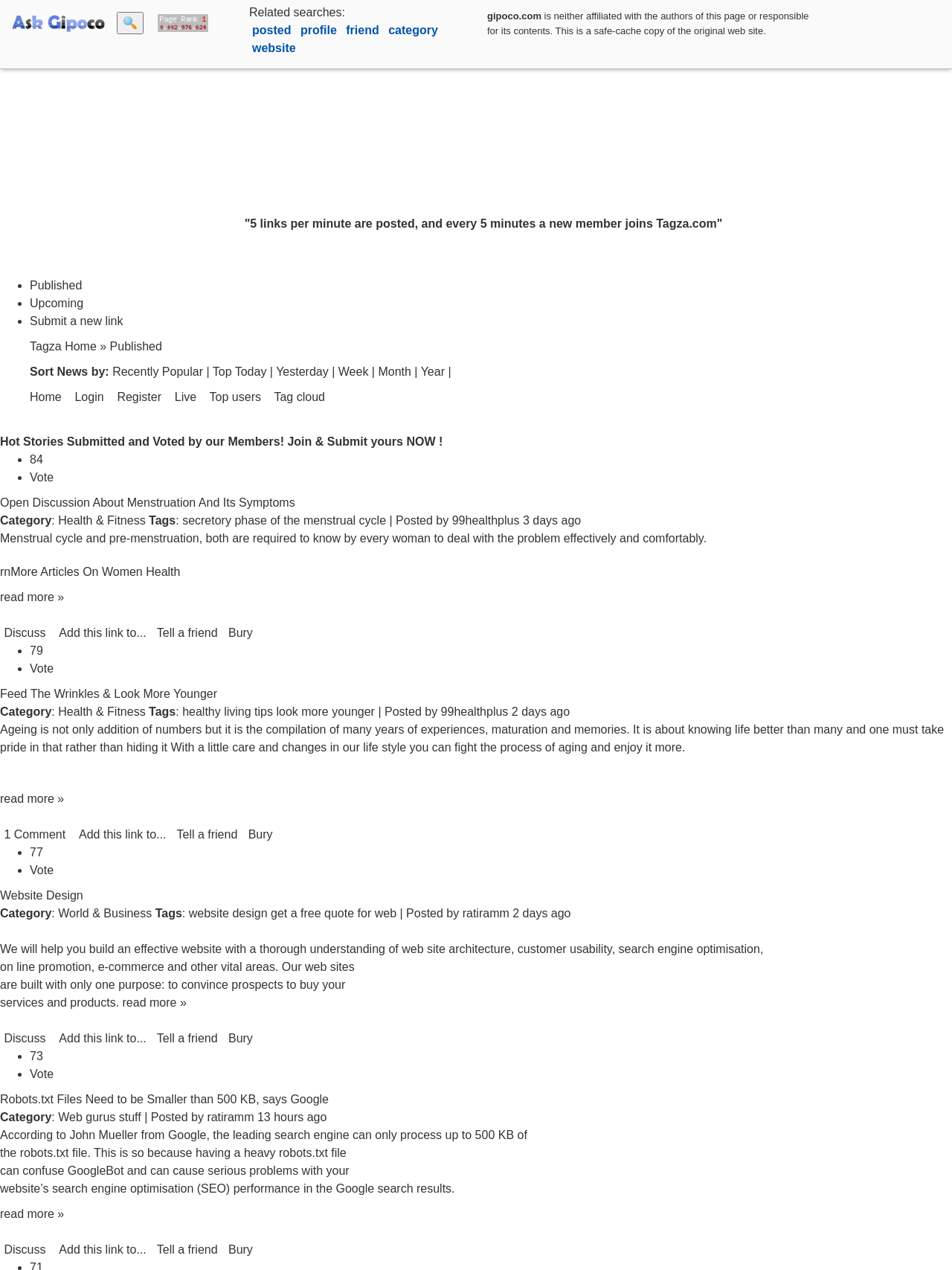Use a single word or phrase to answer the question: Who posted the article 'Feed The Wrinkles & Look More Younger'?

99healthplus